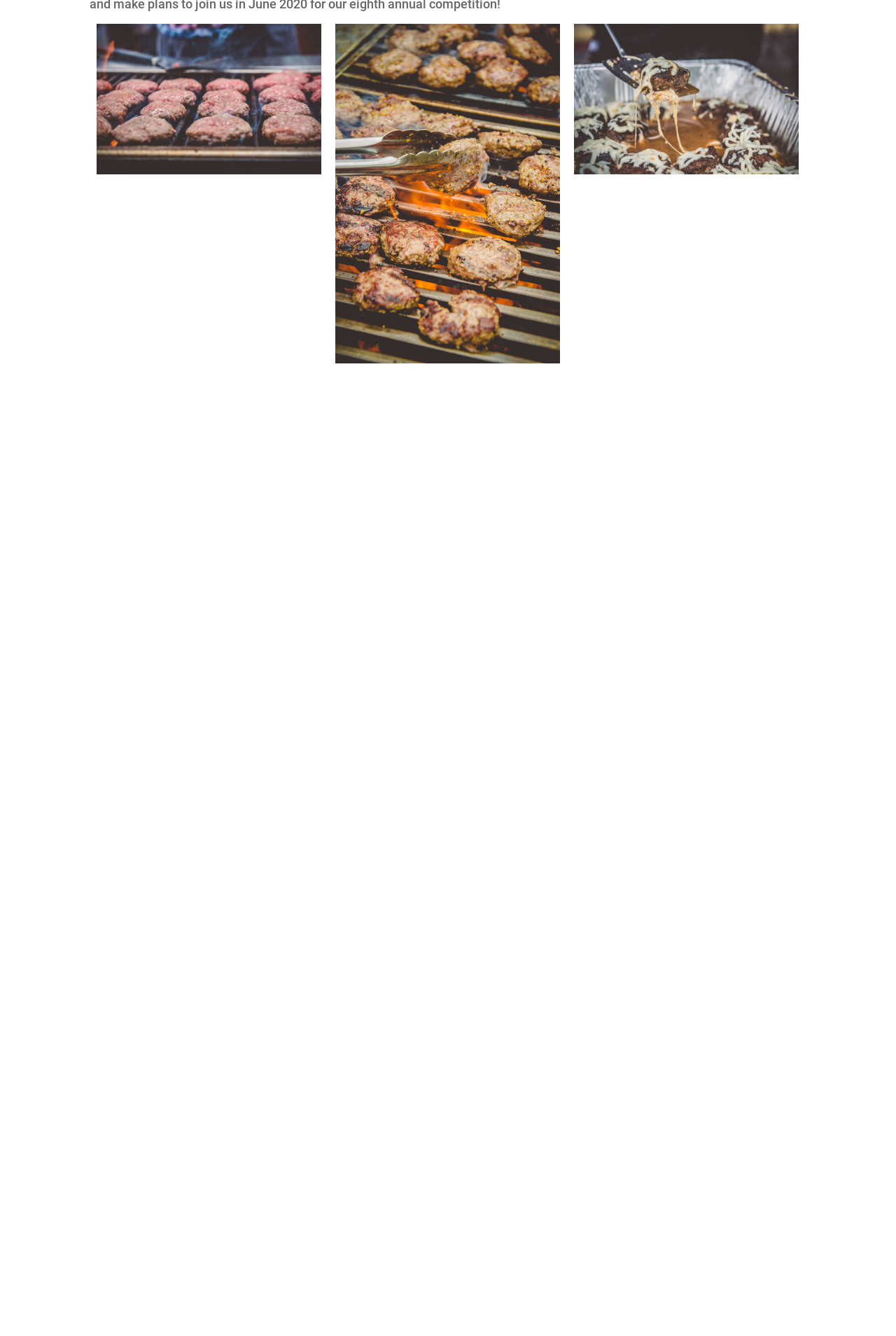Are all images of the same size?
Provide a comprehensive and detailed answer to the question.

I compared the bounding box coordinates of all image elements and found that they have different widths and heights. For example, the first image has a width of 0.359 - 0.108 = 0.251 and a height of 0.13 - 0.018 = 0.112, while the second image has a width of 0.625 - 0.374 = 0.251 and a height of 0.272 - 0.018 = 0.254.